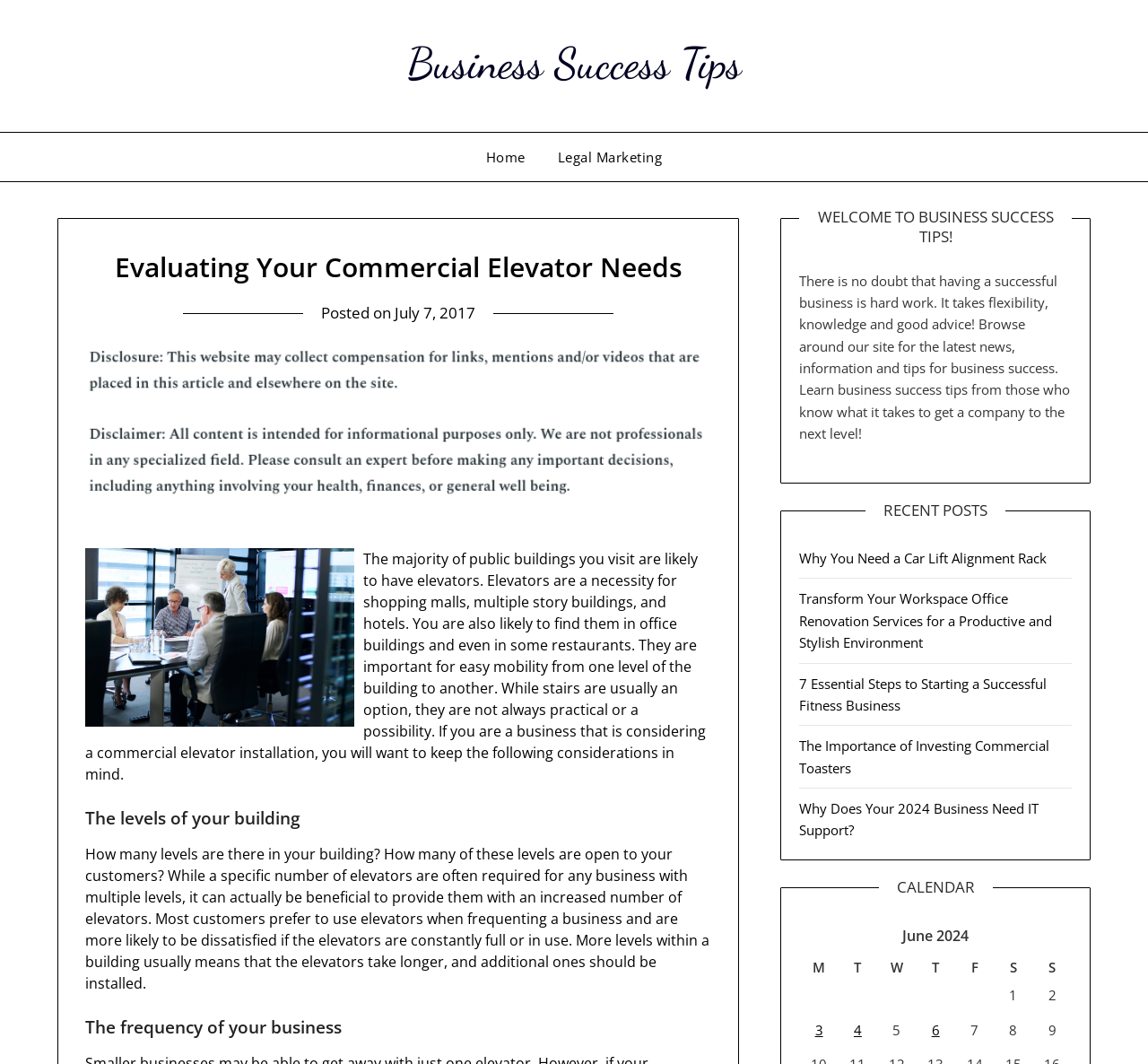How many levels are considered in evaluating commercial elevator needs?
Please give a detailed and elaborate answer to the question.

The webpage mentions that the number of levels in a building is an important consideration when evaluating commercial elevator needs, and that more levels usually mean that the elevators take longer, and additional ones should be installed.